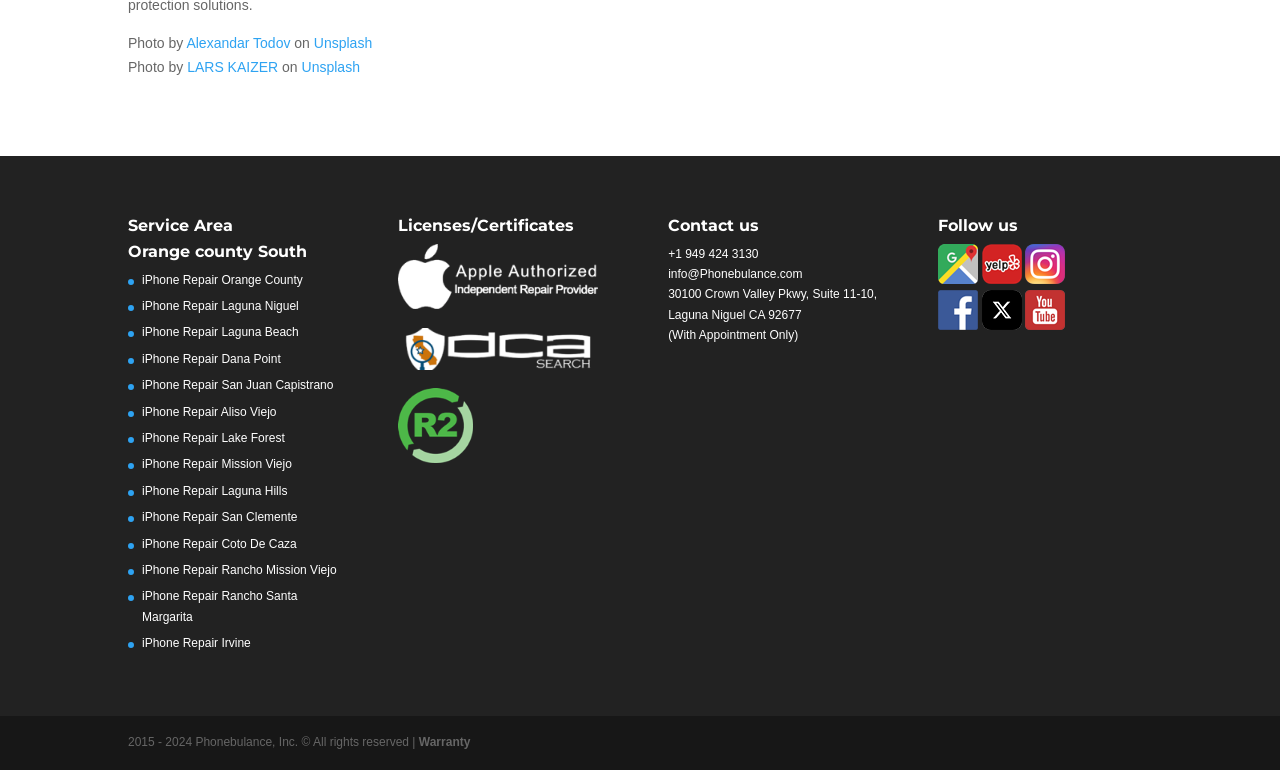What is the phone number of Phonebulance?
Based on the visual details in the image, please answer the question thoroughly.

I looked for the contact information of Phonebulance and found the phone number '+1 949 424 3130' listed under the 'Contact us' heading.